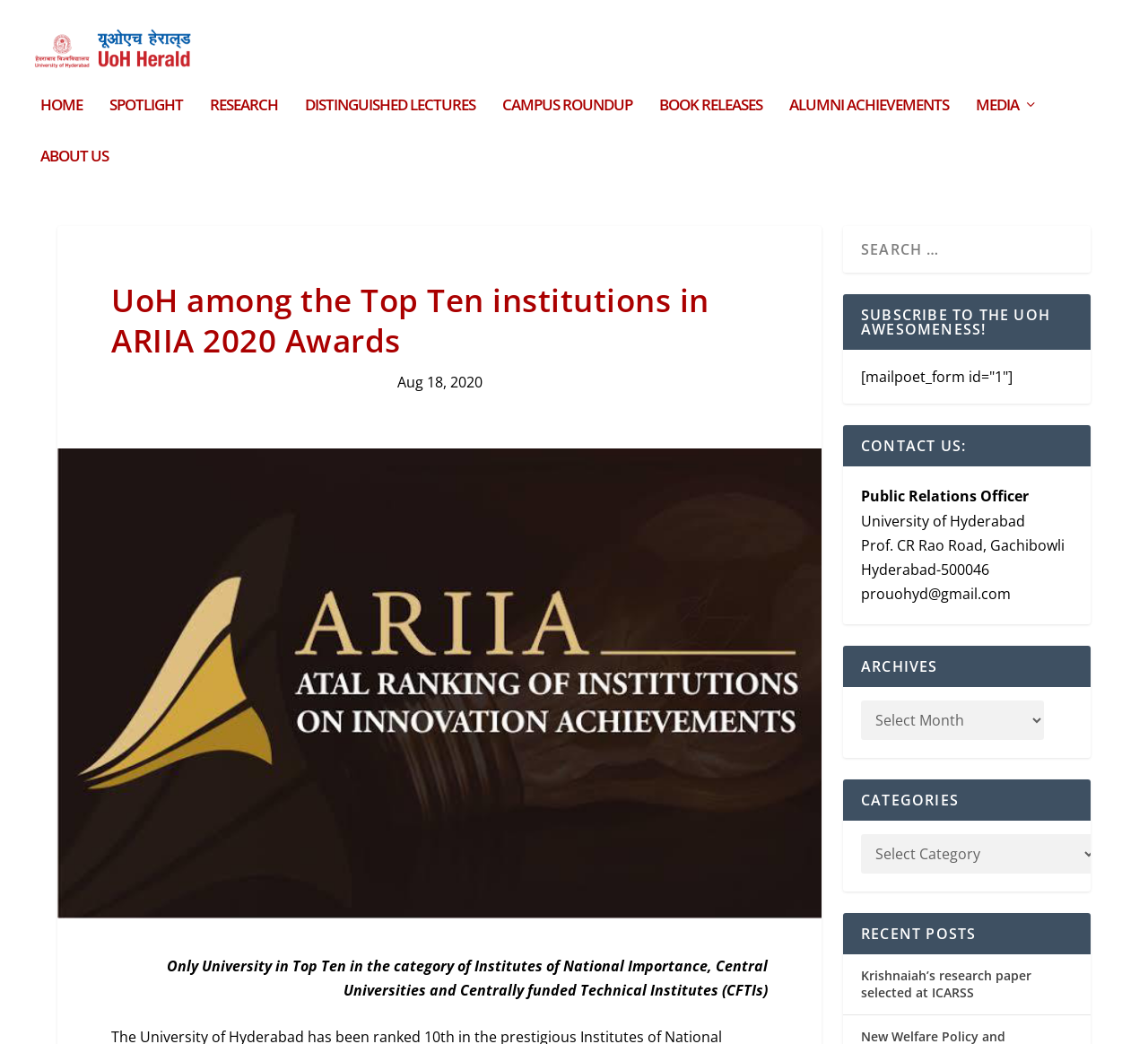Highlight the bounding box coordinates of the element that should be clicked to carry out the following instruction: "contact the Public Relations Officer". The coordinates must be given as four float numbers ranging from 0 to 1, i.e., [left, top, right, bottom].

[0.75, 0.476, 0.896, 0.495]